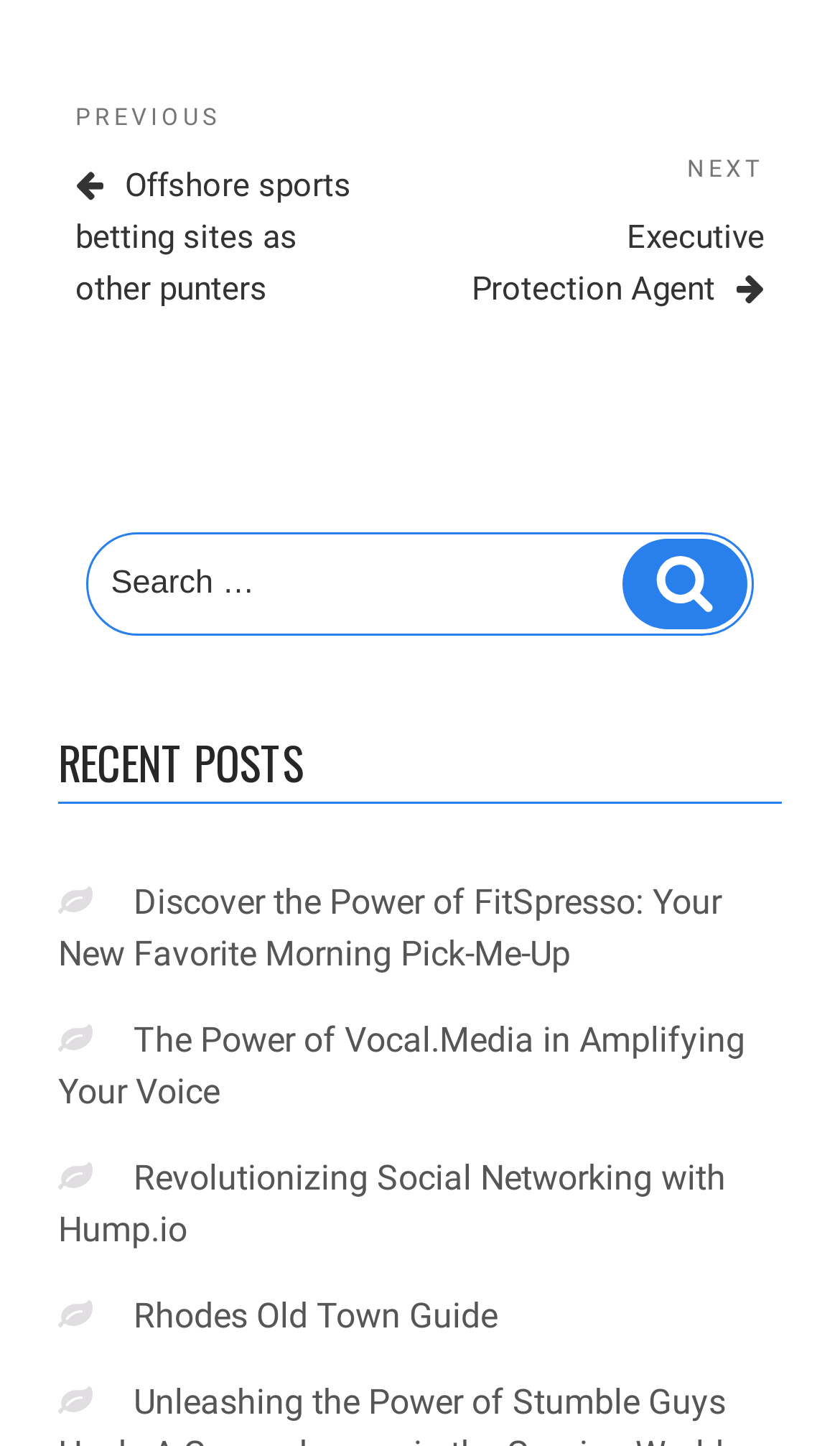Give a concise answer using only one word or phrase for this question:
What is the purpose of the search box?

To search for posts